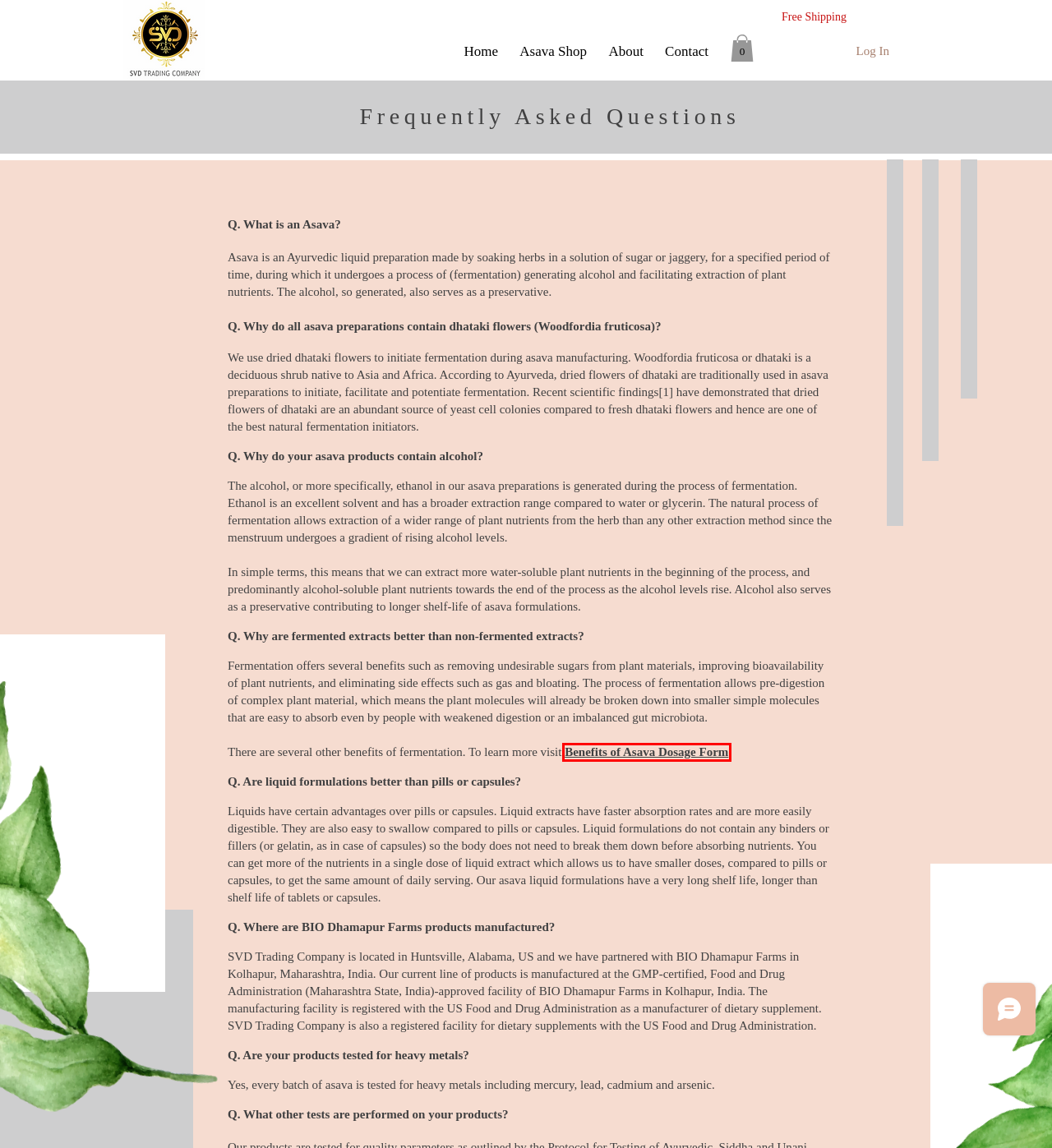You are given a screenshot of a webpage with a red rectangle bounding box around a UI element. Select the webpage description that best matches the new webpage after clicking the element in the bounding box. Here are the candidates:
A. Best Herbal, Ayurvedic products company | Biosvdsupplements
B. Benefits of Asava Dosage Form | SVD Trading Company
C. Contact | SVD Trading Company
D. Return Policy | SVD Trading Company
E. Terms of Use Agreement | SVD Trading Company
F. Shipping Information | SVD Trading Company
G. Privacy Policy | SVD Trading Company
H. Shopping Cart | SVD Trading Company

B